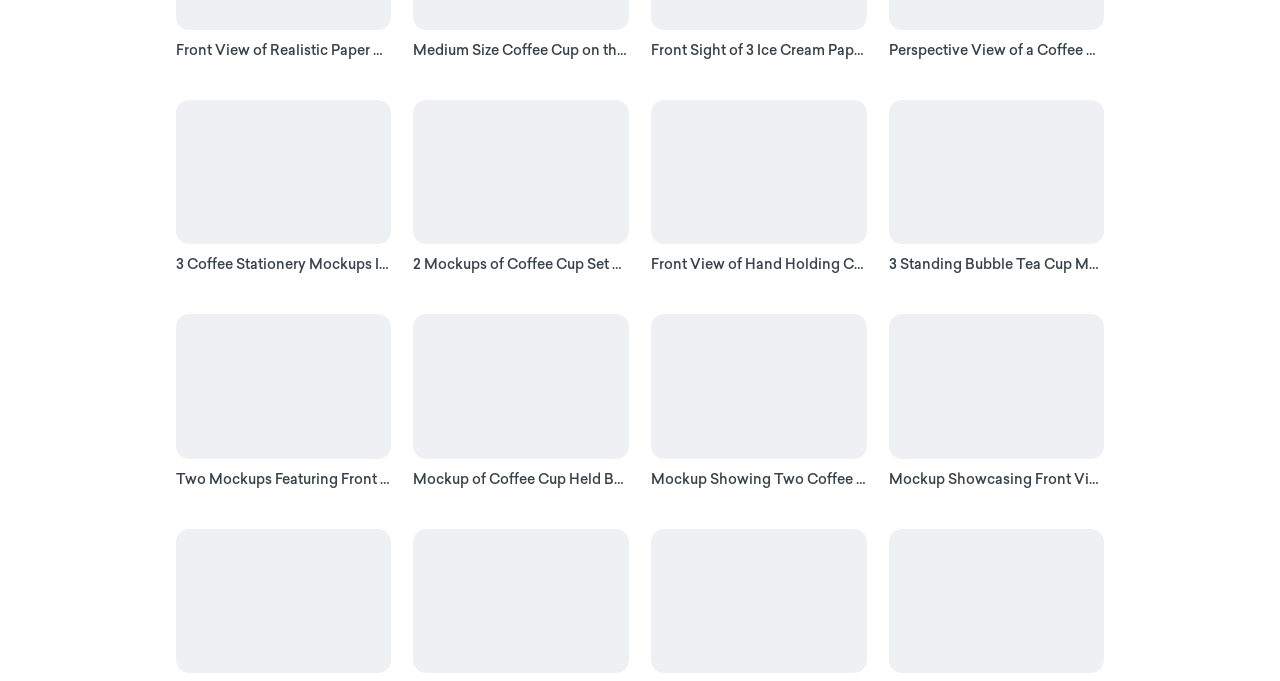Please identify the bounding box coordinates of the clickable element to fulfill the following instruction: "Check out Mockup of Coffee Cup Held by a Woman FREE PSD". The coordinates should be four float numbers between 0 and 1, i.e., [left, top, right, bottom].

[0.323, 0.461, 0.491, 0.672]